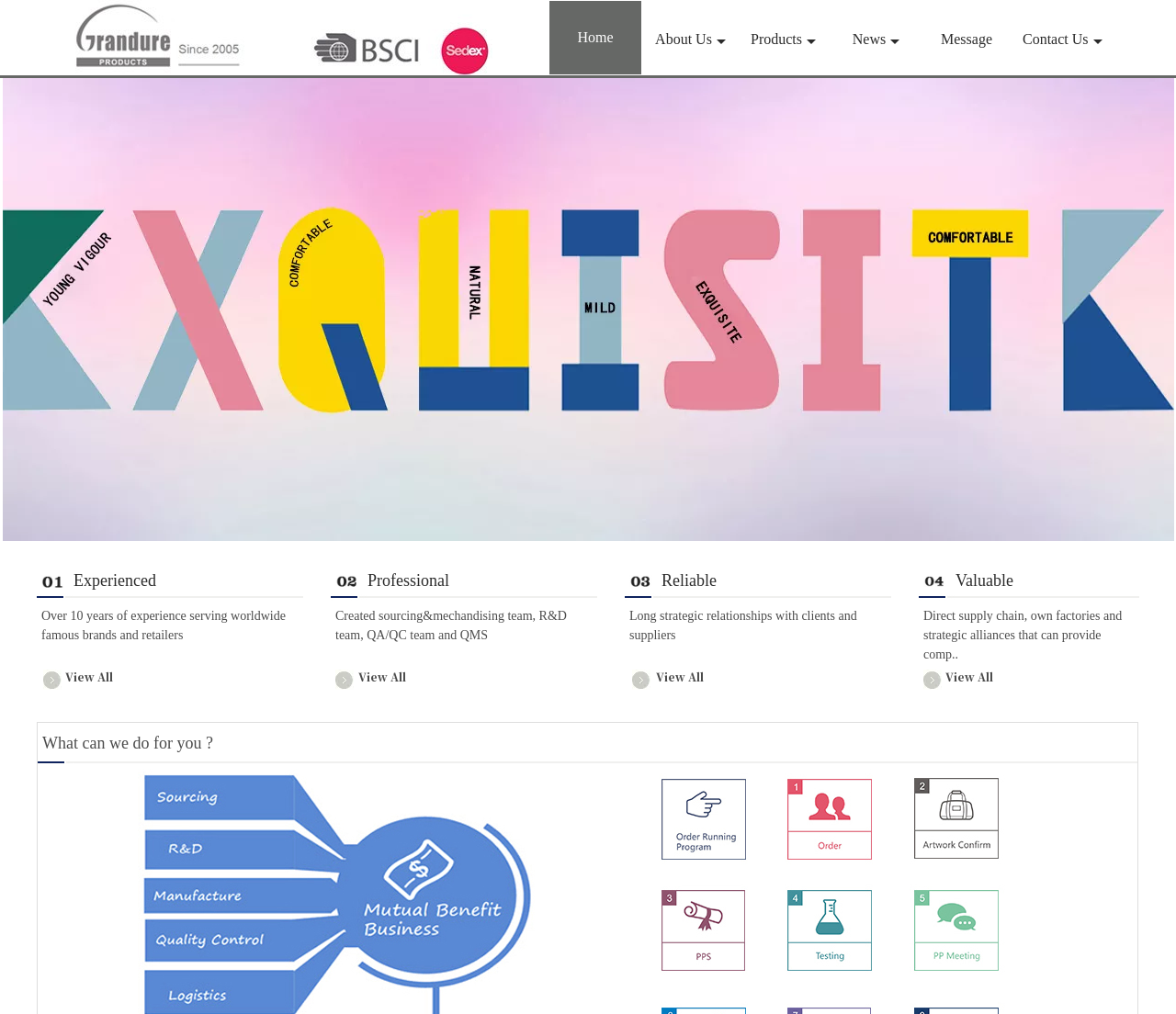Give an in-depth explanation of the webpage layout and content.

The webpage is about 义乌市广亿进出口有限公司, a company that provides import and export services. At the top of the page, there is a logo image of the company, followed by a navigation menu with links to "Home", "About Us", "Products", "News", "Message", and "Contact Us".

Below the navigation menu, there is a table with three columns, each containing a brief description of the company's strengths. The first column describes the company's experience, stating that it has over 10 years of experience serving worldwide famous brands and retailers. The second column highlights the company's professionalism, mentioning that it has created sourcing and merchandising teams, R&D teams, QA/QC teams, and QMS. The third column emphasizes the company's reliability, stating that it has long strategic relationships with clients and suppliers.

To the right of this table, there are four "View All" links, each corresponding to a different category. Below these links, there is another table with a single column, containing a brief description of the company's value proposition, stating that it can provide competitive advantages through its direct supply chain, own factories, and strategic alliances.

At the bottom of the page, there is a section with a heading "What can we do for you?", which appears to be a call to action or an invitation to explore the company's services further.